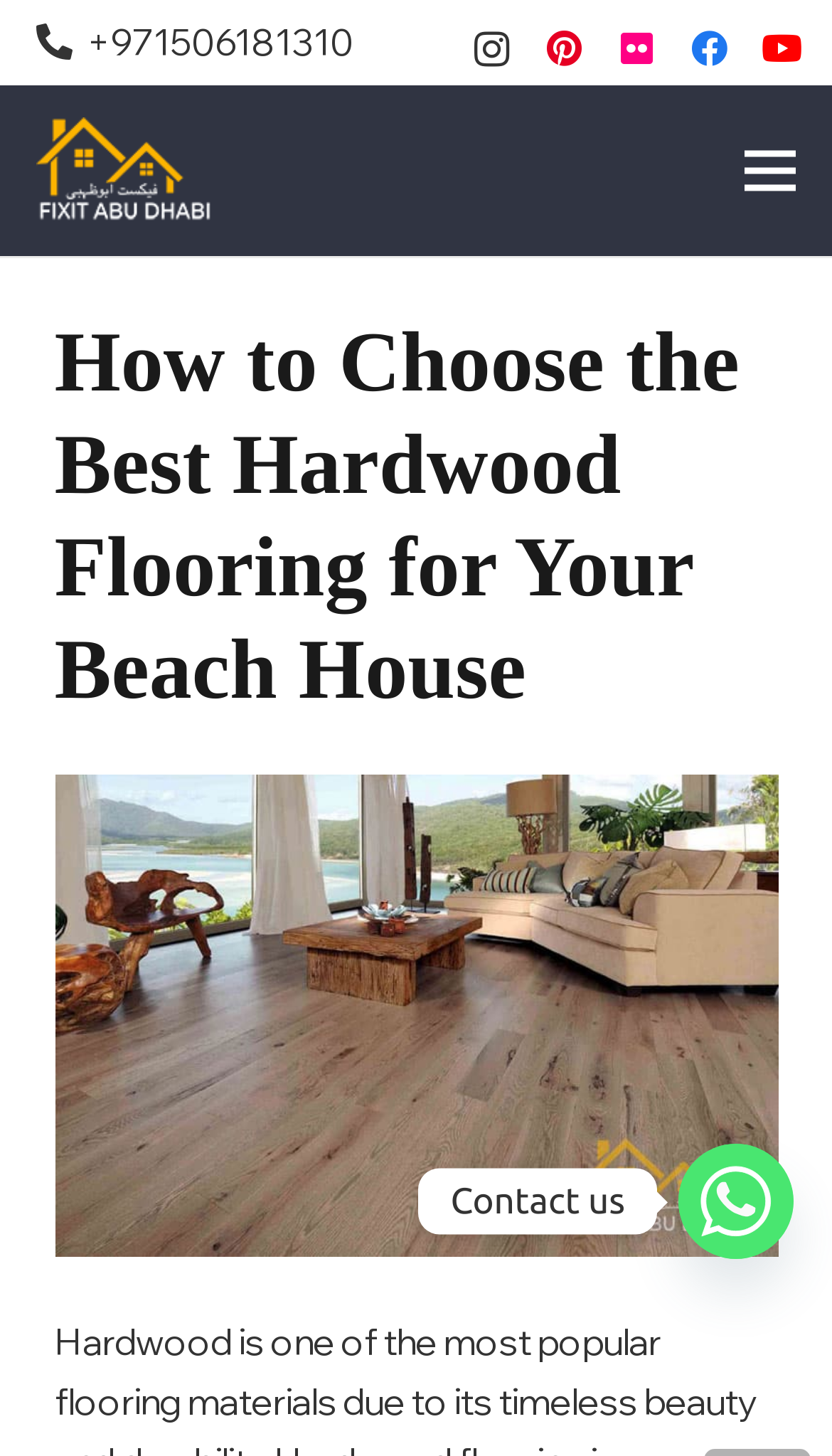Determine the bounding box coordinates for the clickable element required to fulfill the instruction: "Call the phone number". Provide the coordinates as four float numbers between 0 and 1, i.e., [left, top, right, bottom].

[0.044, 0.014, 0.425, 0.044]